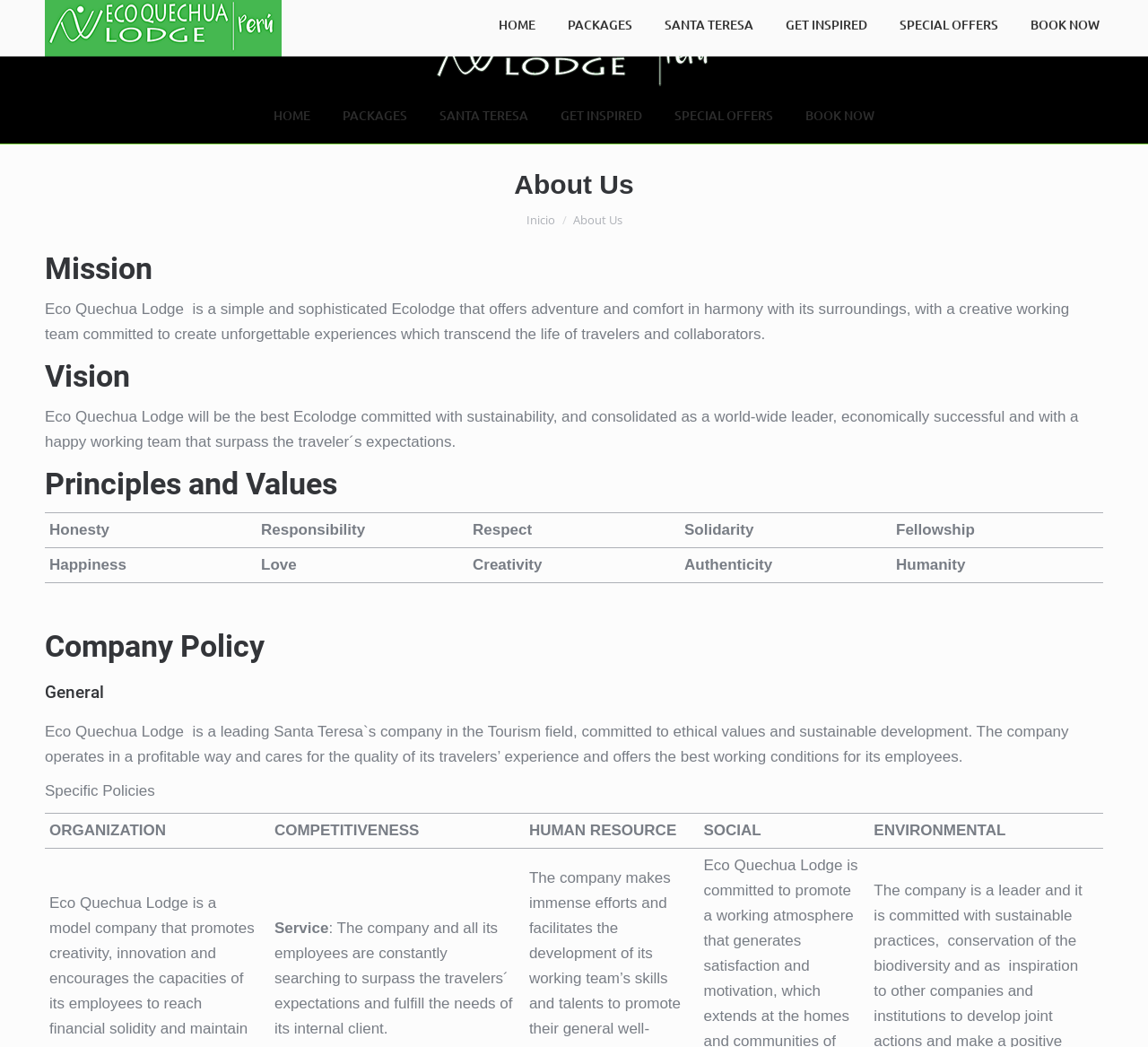Please find the bounding box coordinates of the element that needs to be clicked to perform the following instruction: "Click PACKAGES". The bounding box coordinates should be four float numbers between 0 and 1, represented as [left, top, right, bottom].

[0.295, 0.099, 0.358, 0.122]